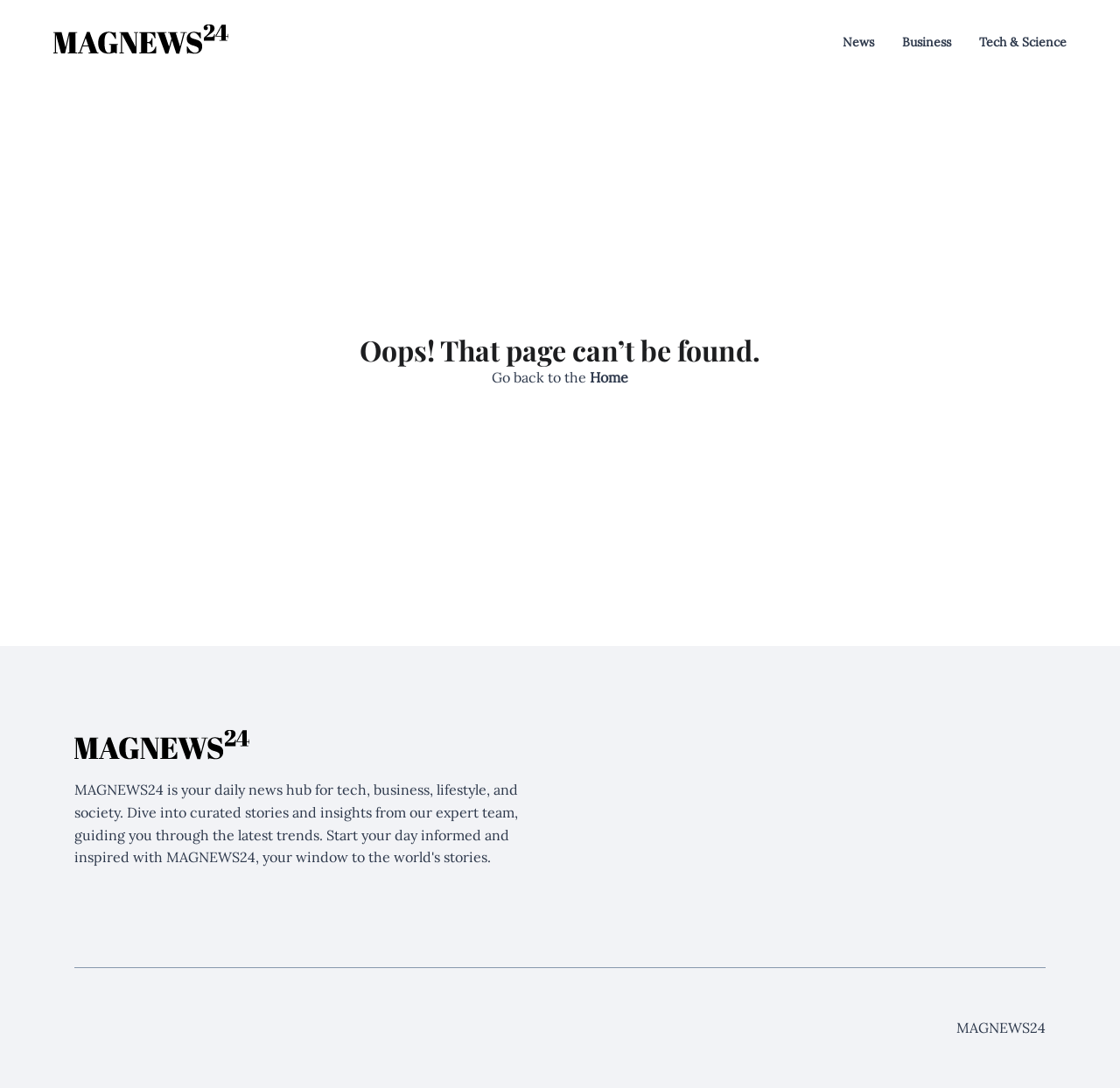Carefully observe the image and respond to the question with a detailed answer:
How many main sections are there?

There are two main sections, one with the 'Oops! That page can’t be found.' header and another below it with a separator.